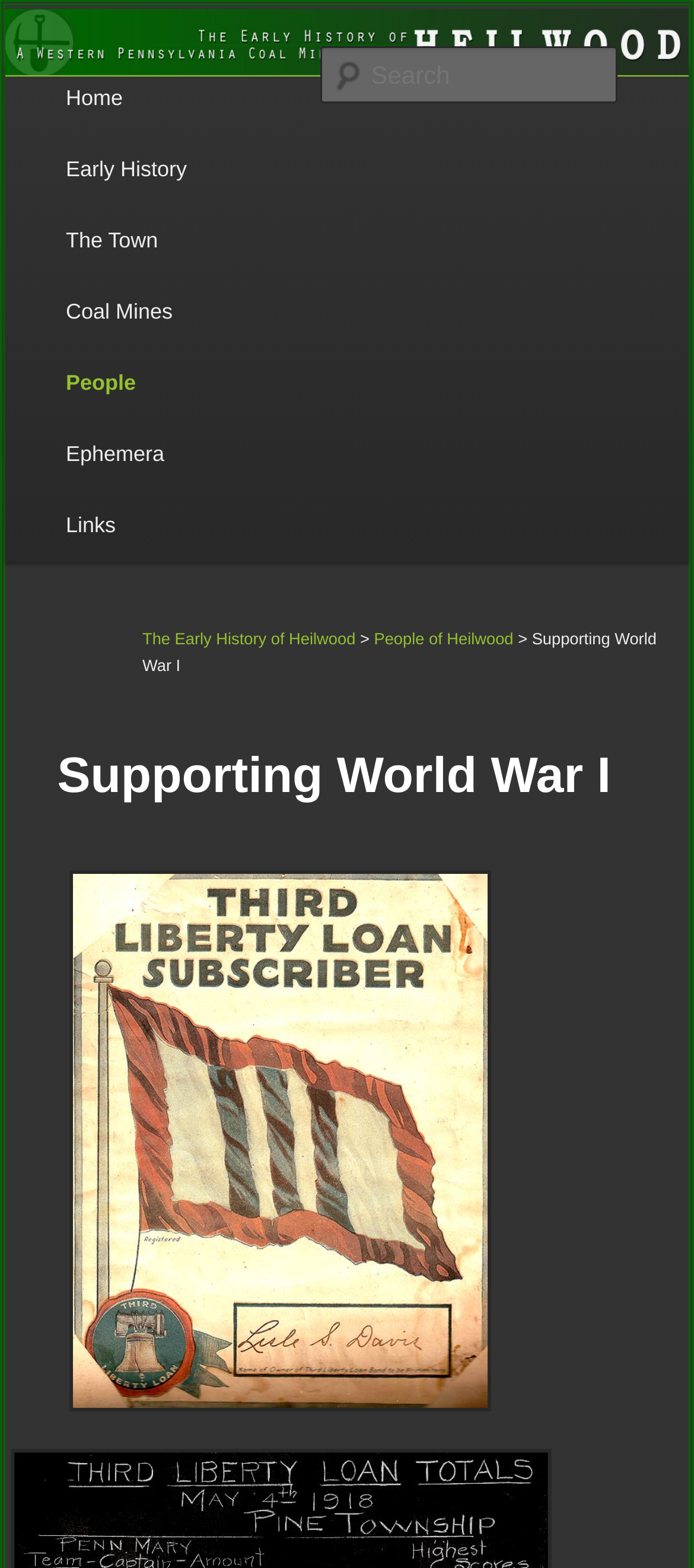Please study the image and answer the question comprehensively:
What is the name of the town?

I inferred this answer by looking at the heading 'The Early History of Heilwood' and 'A Western Pennsylvania Coal Mining Town', which suggests that Heilwood is a town in Western Pennsylvania.